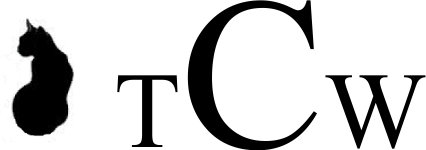Refer to the image and offer a detailed explanation in response to the question: What is the color of the cat silhouette?

The caption explicitly states that the logo features a 'black silhouette of a cat', indicating that the color of the cat silhouette is black.